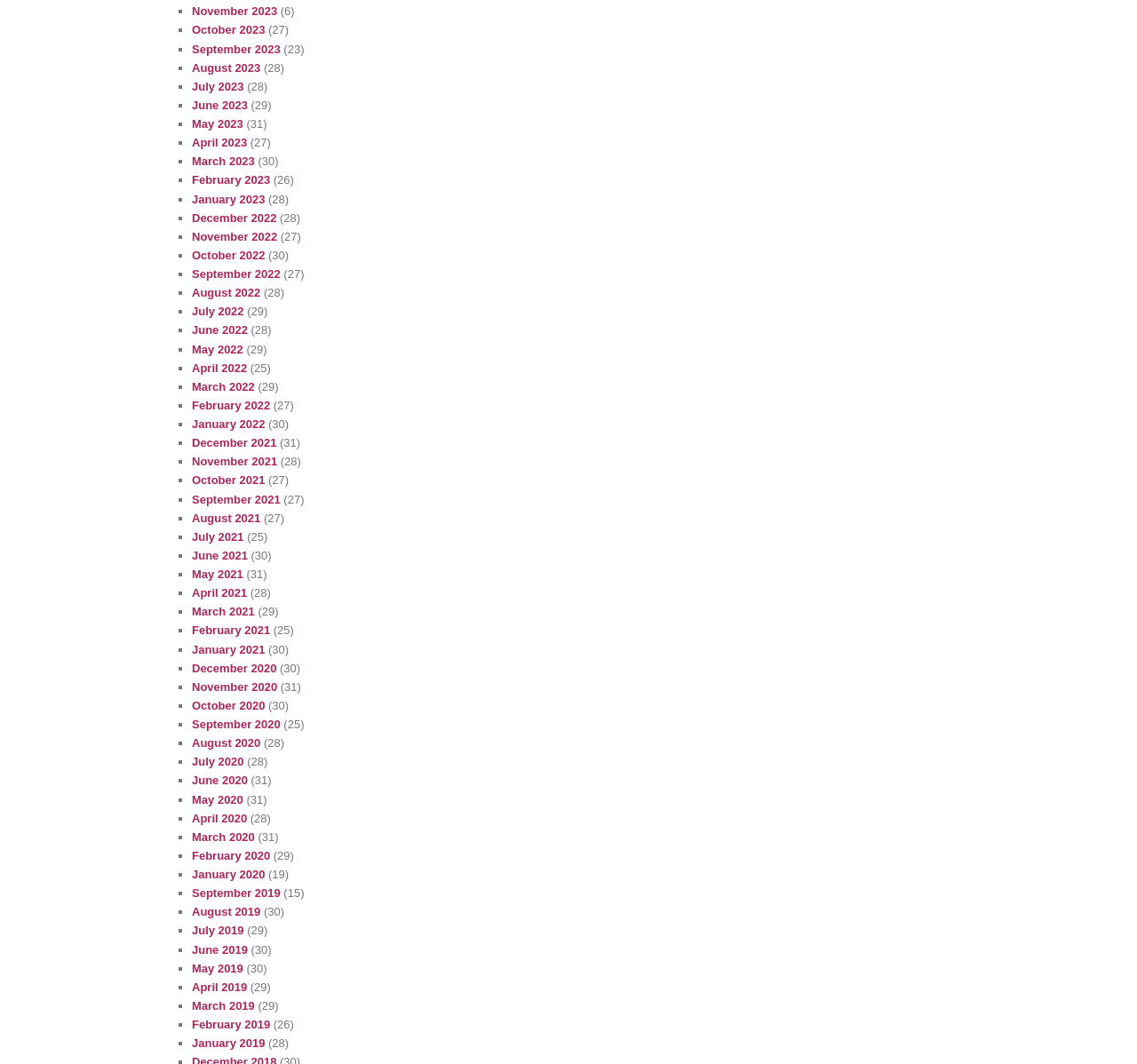Determine the bounding box coordinates for the UI element matching this description: "October 2022".

[0.169, 0.234, 0.233, 0.246]